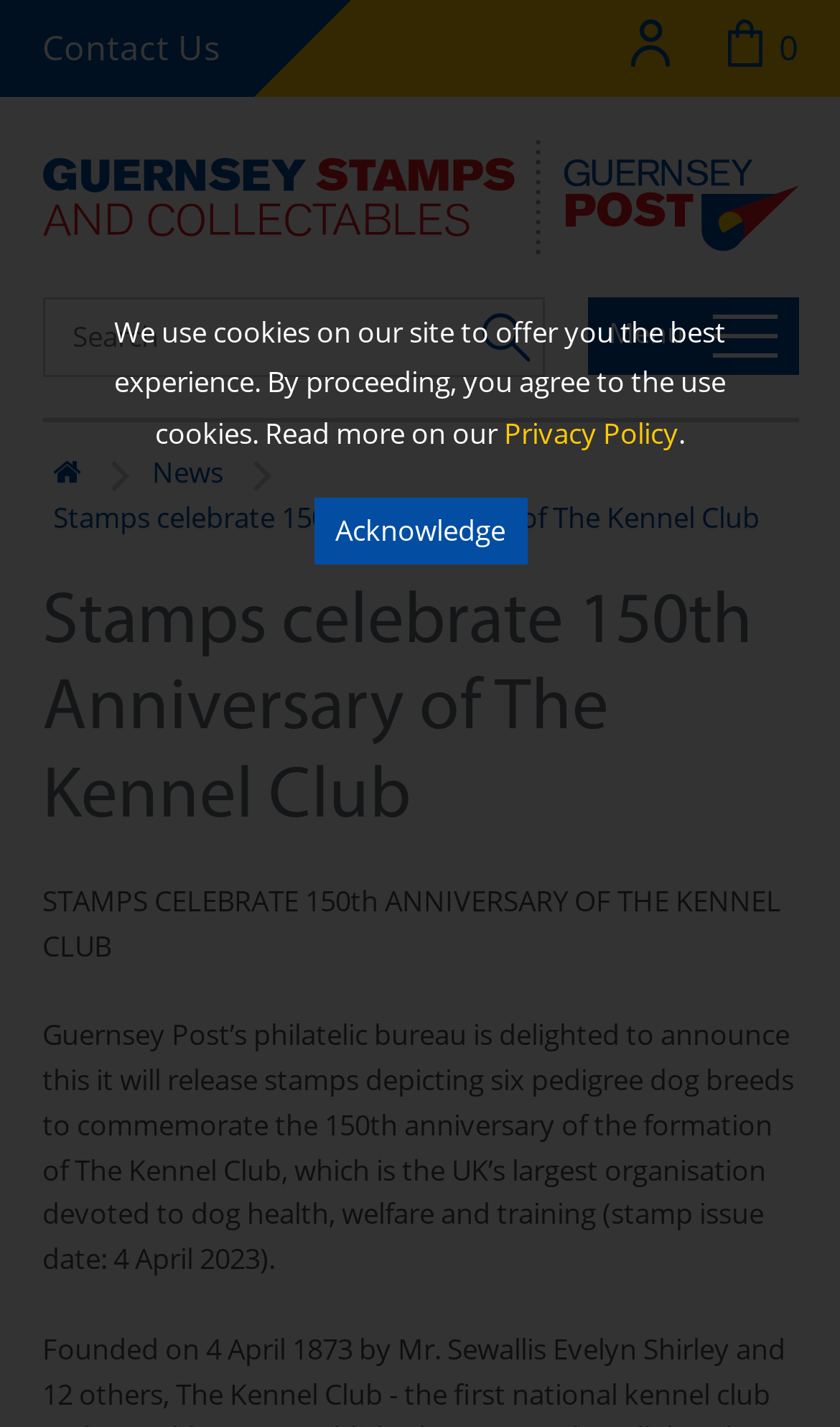Determine the main text heading of the webpage and provide its content.

Stamps celebrate 150th Anniversary of The Kennel Club